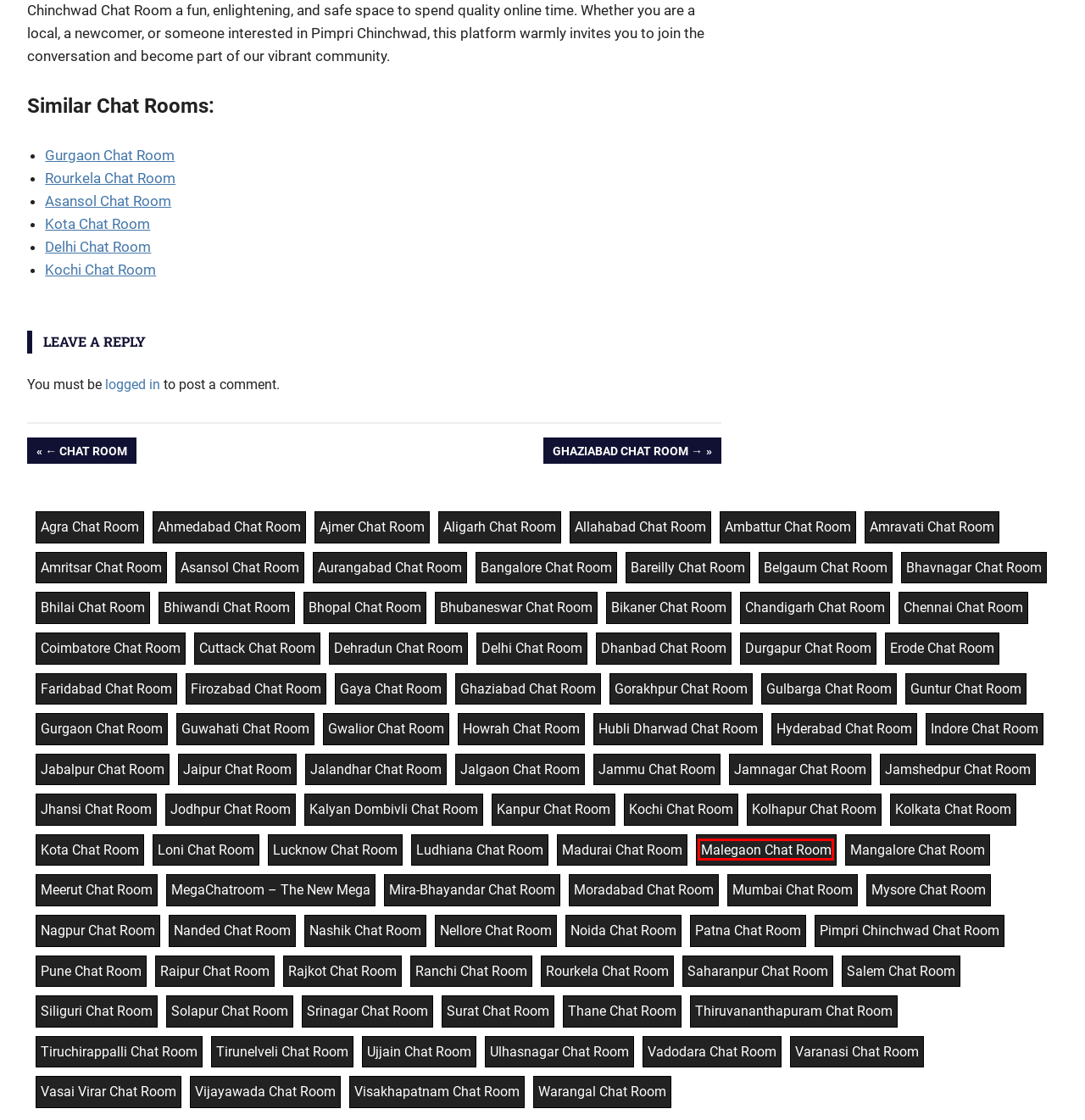Observe the screenshot of a webpage with a red bounding box highlighting an element. Choose the webpage description that accurately reflects the new page after the element within the bounding box is clicked. Here are the candidates:
A. Nellore Chat Room - My India Chat
B. Siliguri Chat Room - My India Chat
C. Visakhapatnam Chat Room - My India Chat
D. Firozabad Chat Room - My India Chat
E. Malegaon Chat Room - My India Chat
F. Bhiwandi Chat Room - My India Chat
G. Hubli Dharwad Chat Room - My India Chat
H. MegaChatroom - The New Mega - My India Chat

E